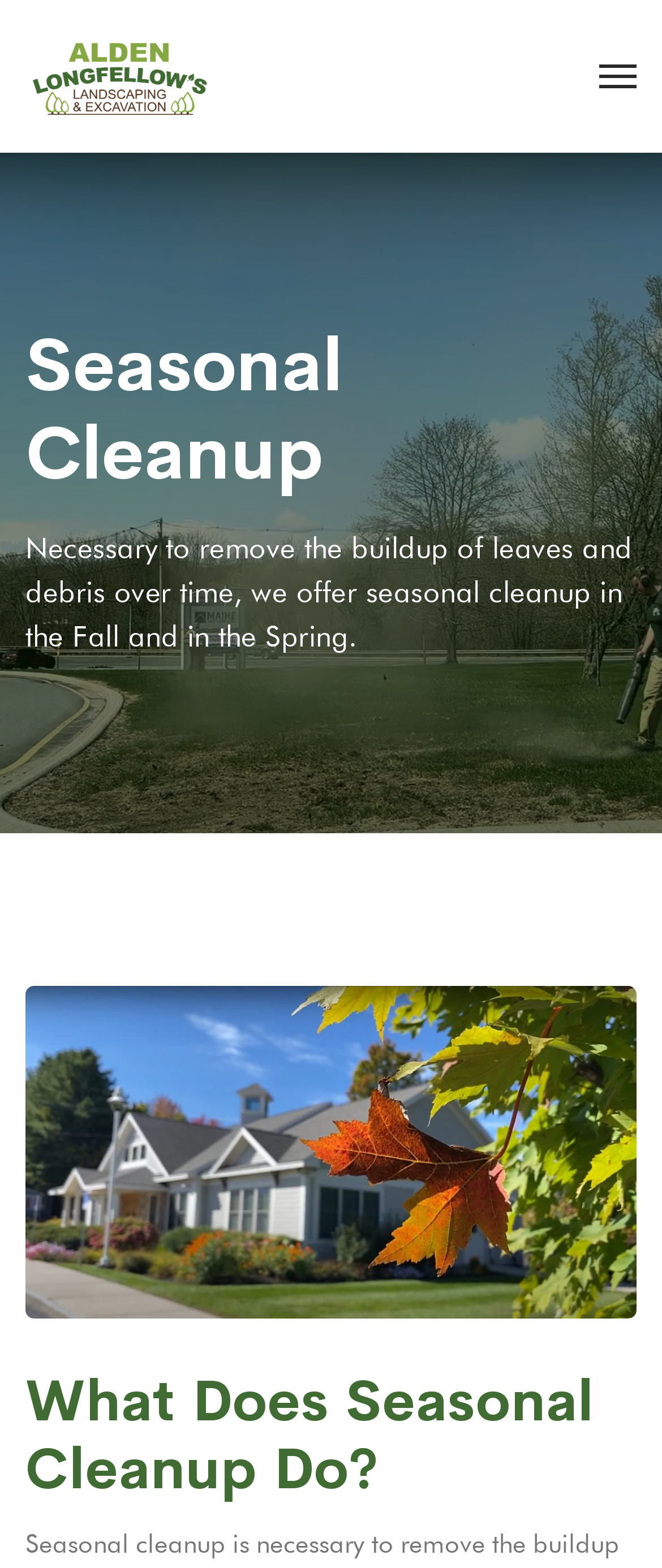When is seasonal cleanup offered?
Please provide a detailed answer to the question.

According to the static text element, seasonal cleanup is offered in the Fall and in the Spring, which suggests that these are the two seasons when this service is available.